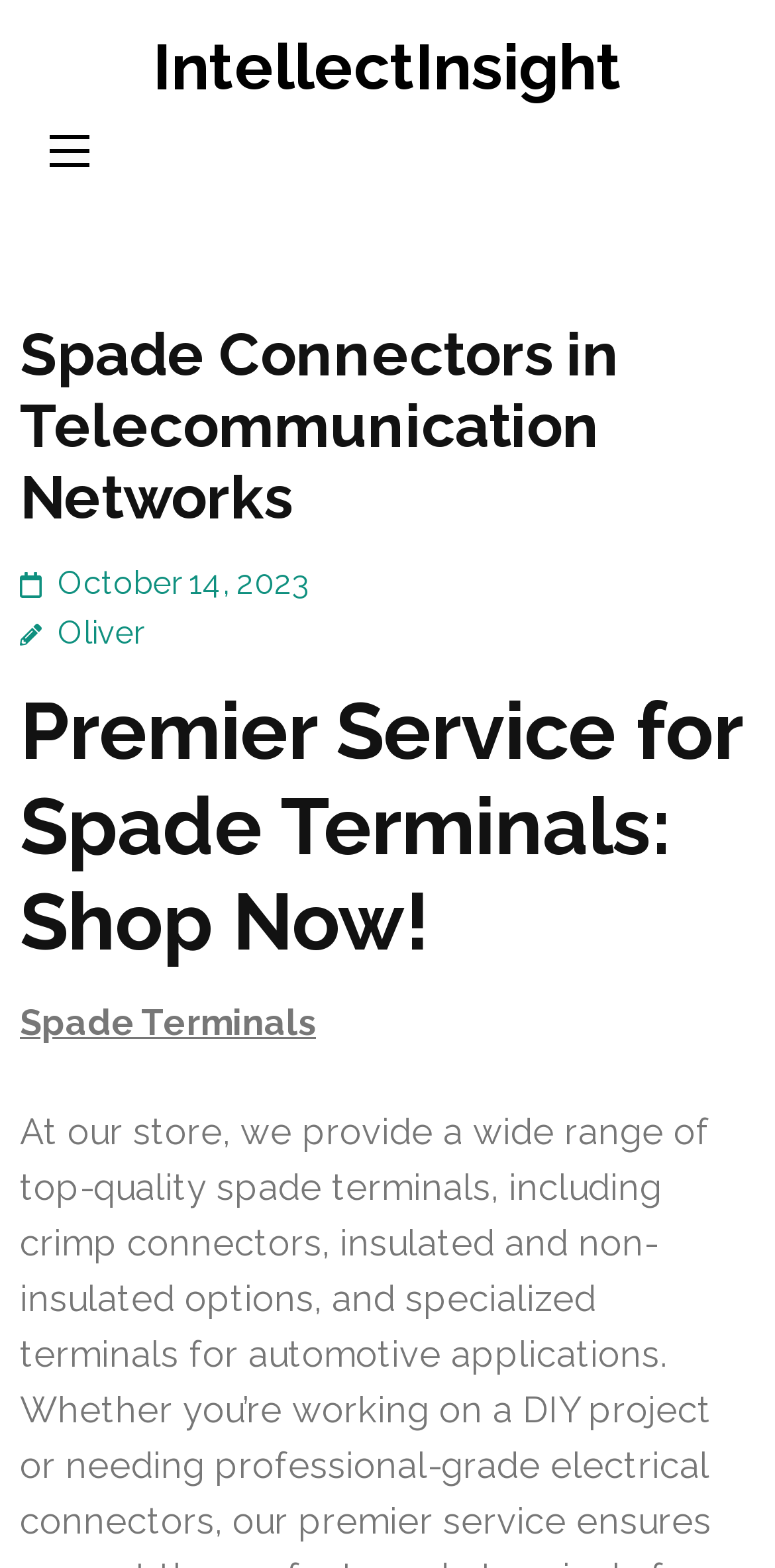Please reply to the following question using a single word or phrase: 
What is the date of the article?

October 14, 2023